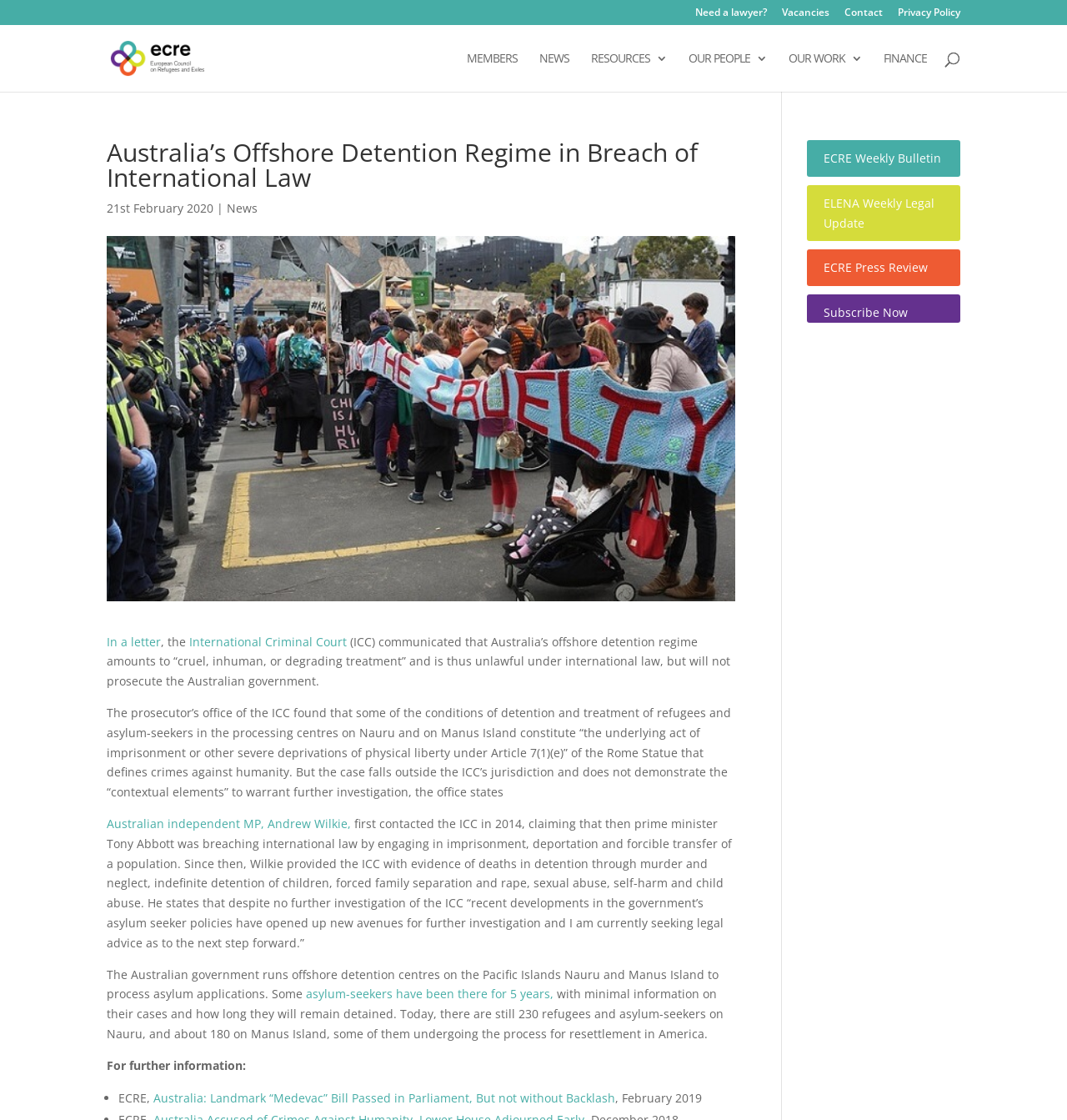What is the name of the Australian independent MP?
Please give a detailed and elaborate answer to the question based on the image.

I found the name of the Australian independent MP by reading the text in the middle of the webpage, which says 'Australian independent MP, Andrew Wilkie,...'. This sentence mentions the name of the MP, which is Andrew Wilkie.